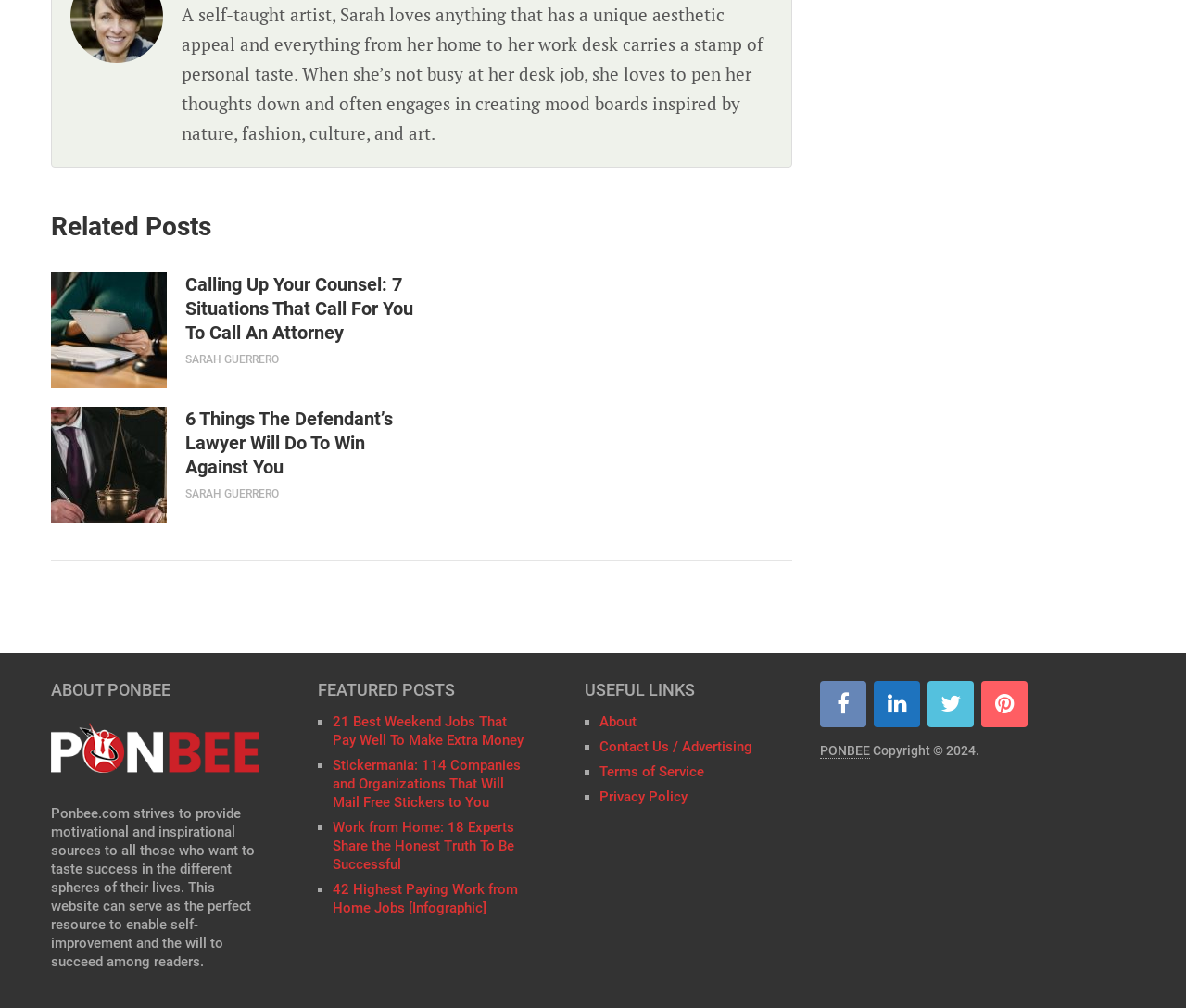Please determine the bounding box of the UI element that matches this description: Contact Us / Advertising. The coordinates should be given as (top-left x, top-left y, bottom-right x, bottom-right y), with all values between 0 and 1.

[0.506, 0.733, 0.634, 0.749]